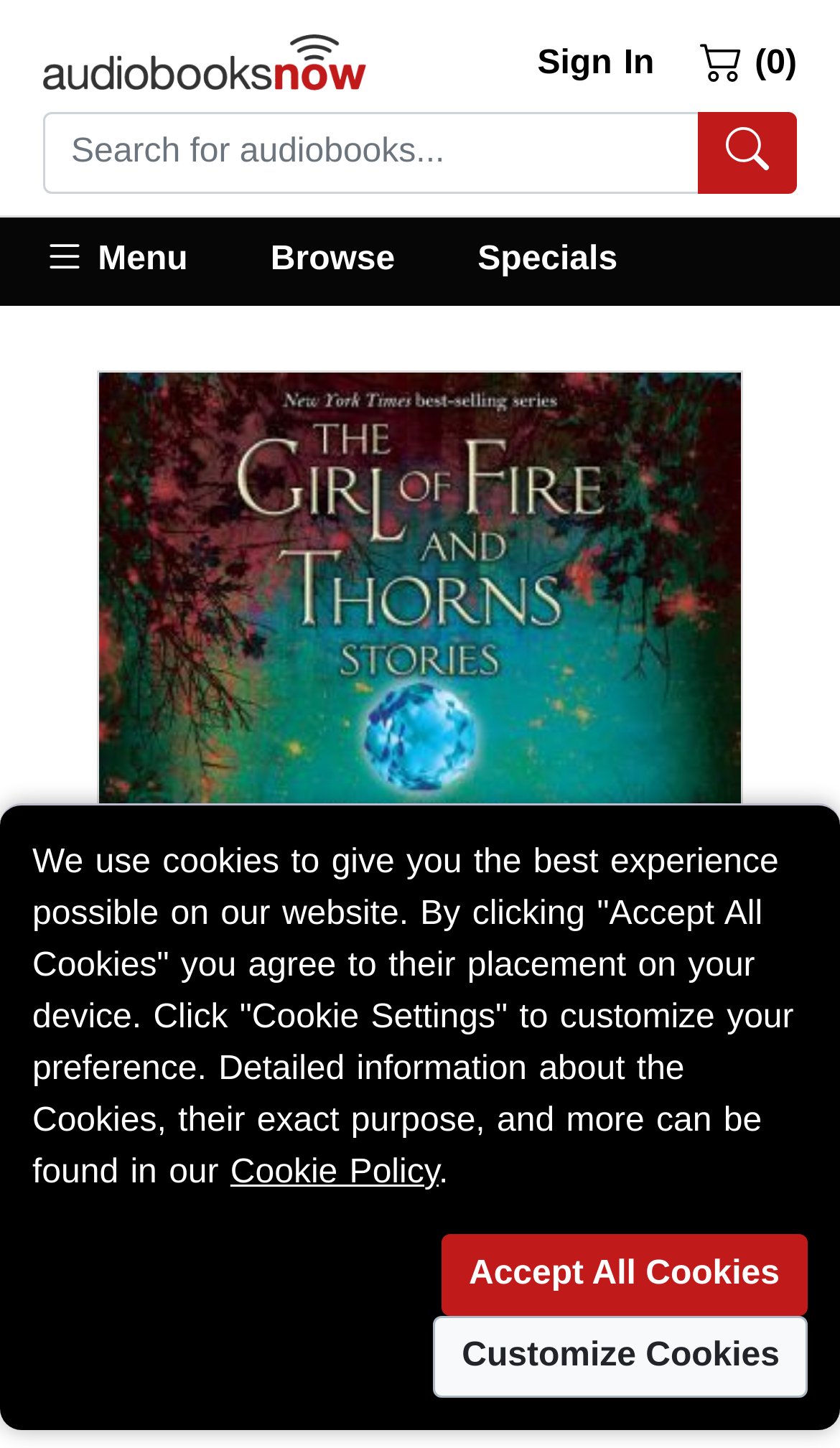Locate the bounding box coordinates of the element that should be clicked to execute the following instruction: "Browse audiobook categories".

[0.273, 0.159, 0.519, 0.2]